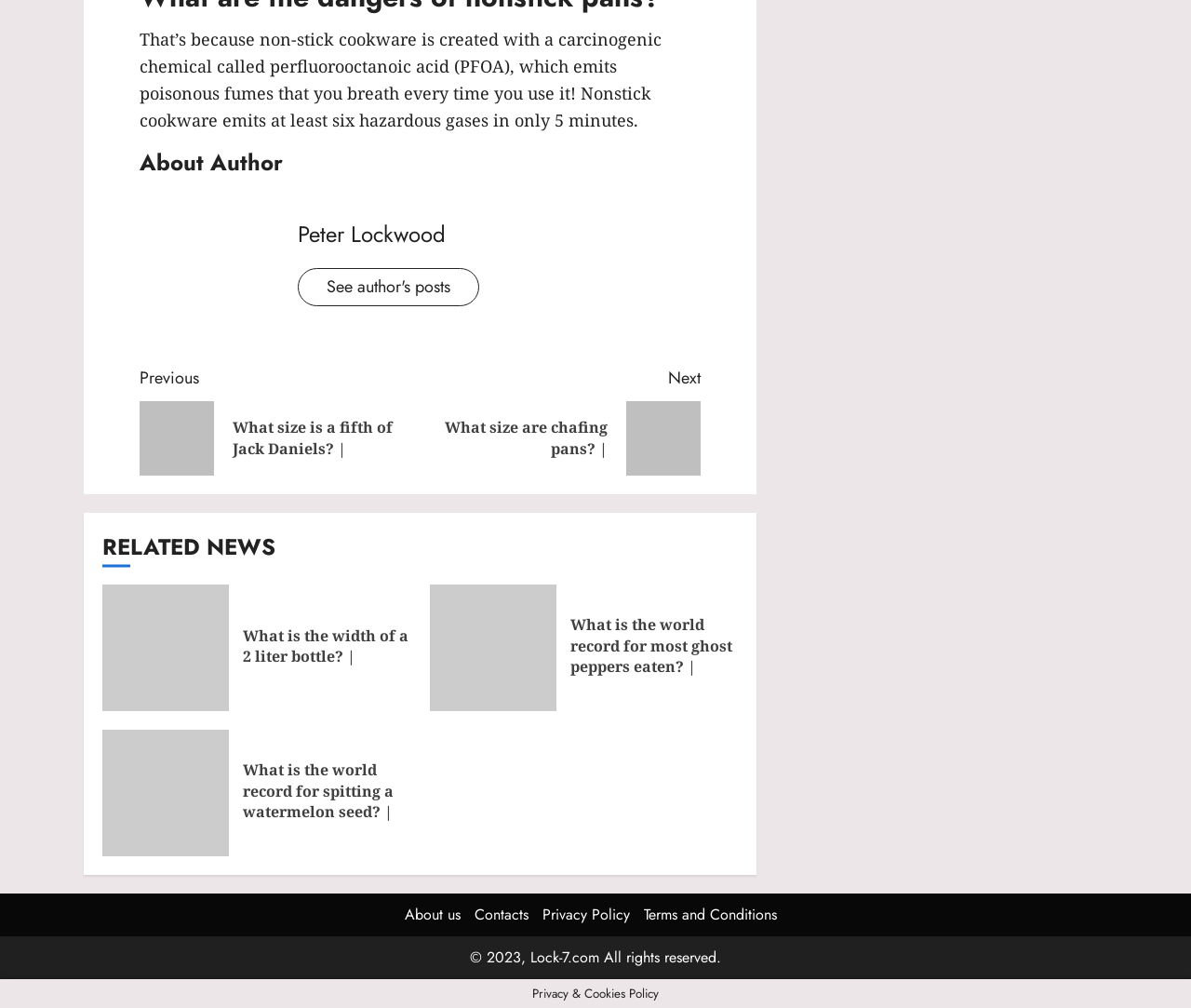Please locate the bounding box coordinates of the element that needs to be clicked to achieve the following instruction: "Go to the previous post". The coordinates should be four float numbers between 0 and 1, i.e., [left, top, right, bottom].

[0.117, 0.362, 0.353, 0.472]